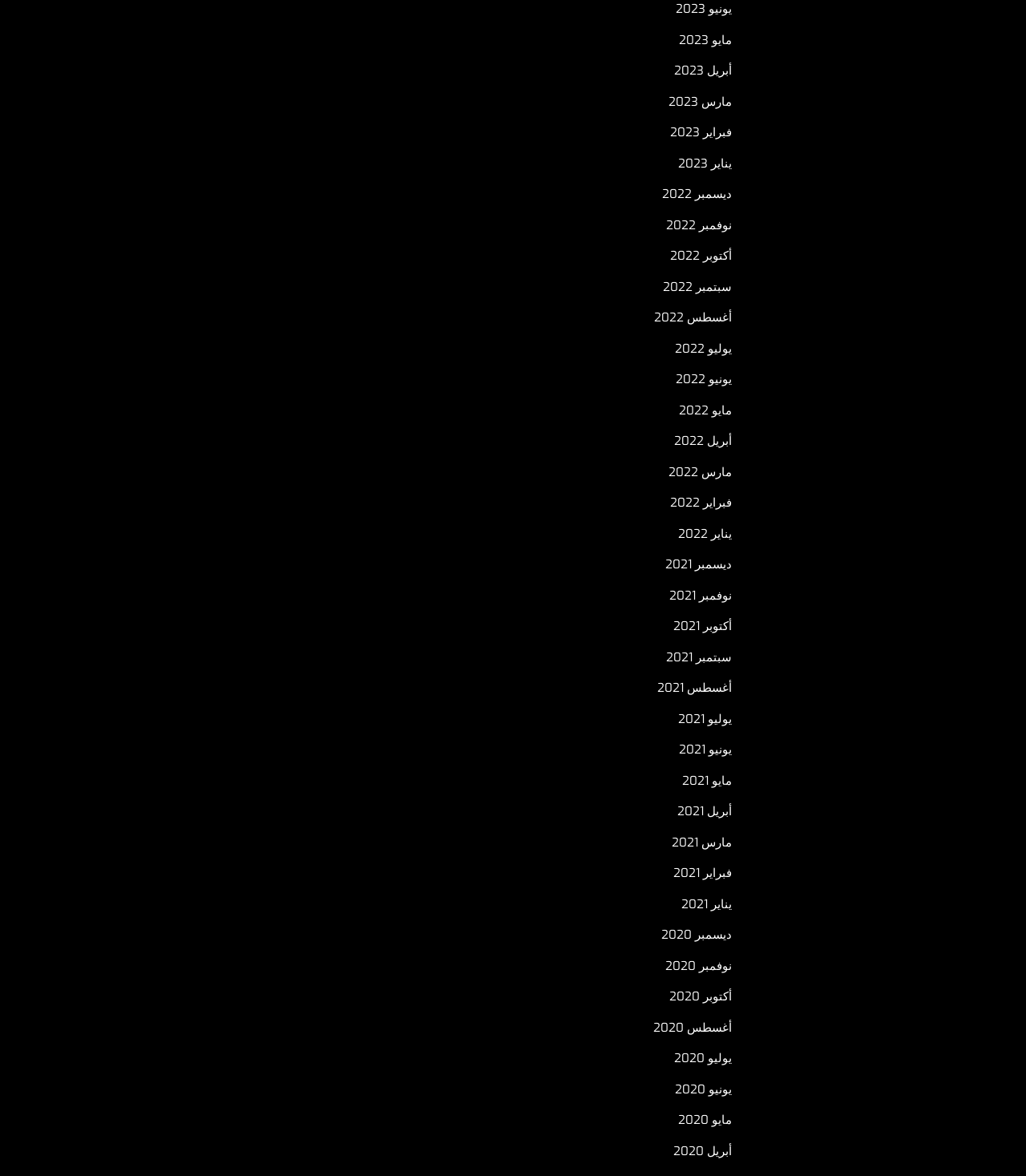Identify and provide the bounding box coordinates of the UI element described: "مارس 2021". The coordinates should be formatted as [left, top, right, bottom], with each number being a float between 0 and 1.

[0.655, 0.709, 0.713, 0.723]